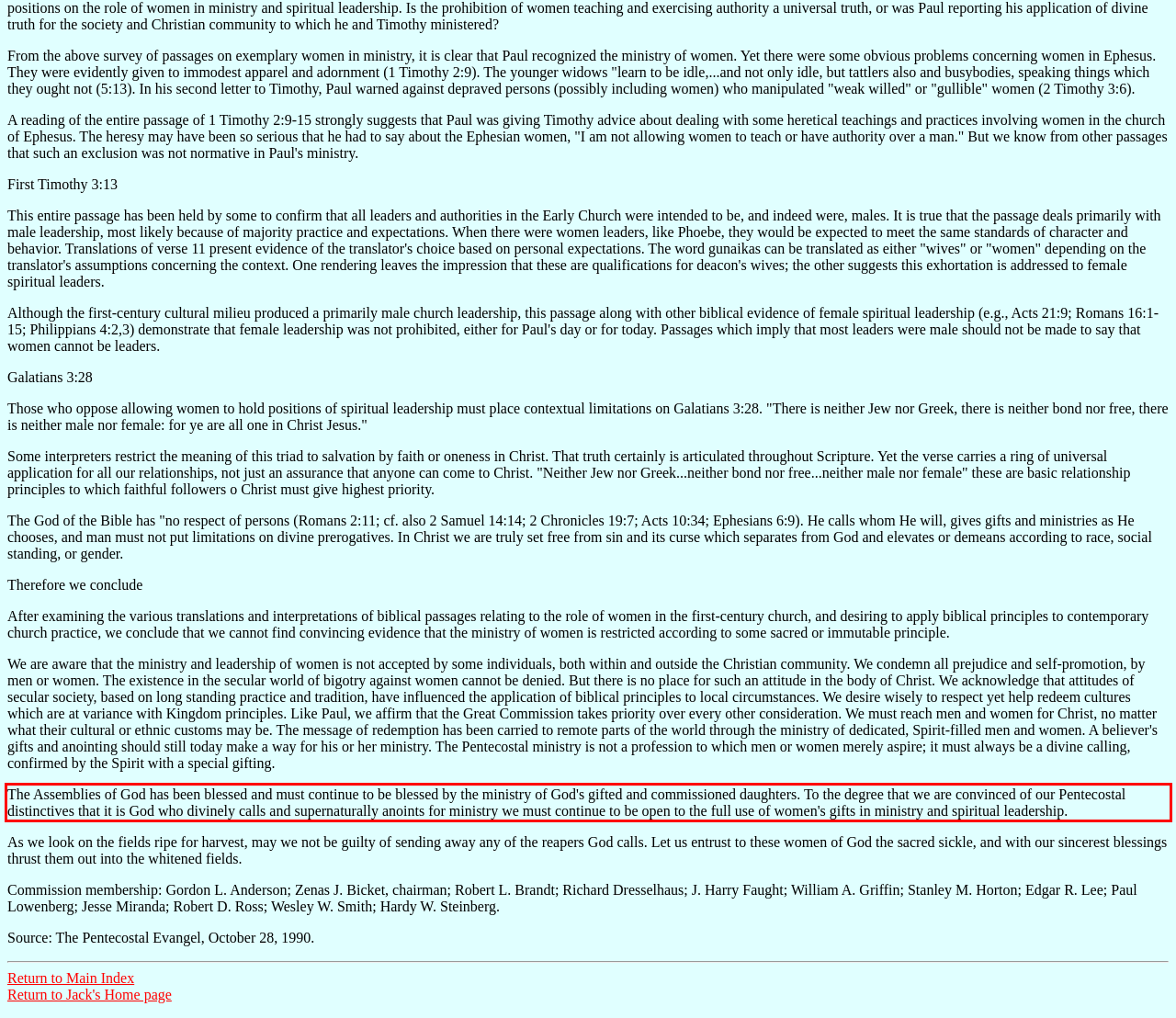You have a screenshot of a webpage with a red bounding box. Identify and extract the text content located inside the red bounding box.

The Assemblies of God has been blessed and must continue to be blessed by the ministry of God's gifted and commissioned daughters. To the degree that we are convinced of our Pentecostal distinctives that it is God who divinely calls and supernaturally anoints for ministry we must continue to be open to the full use of women's gifts in ministry and spiritual leadership.